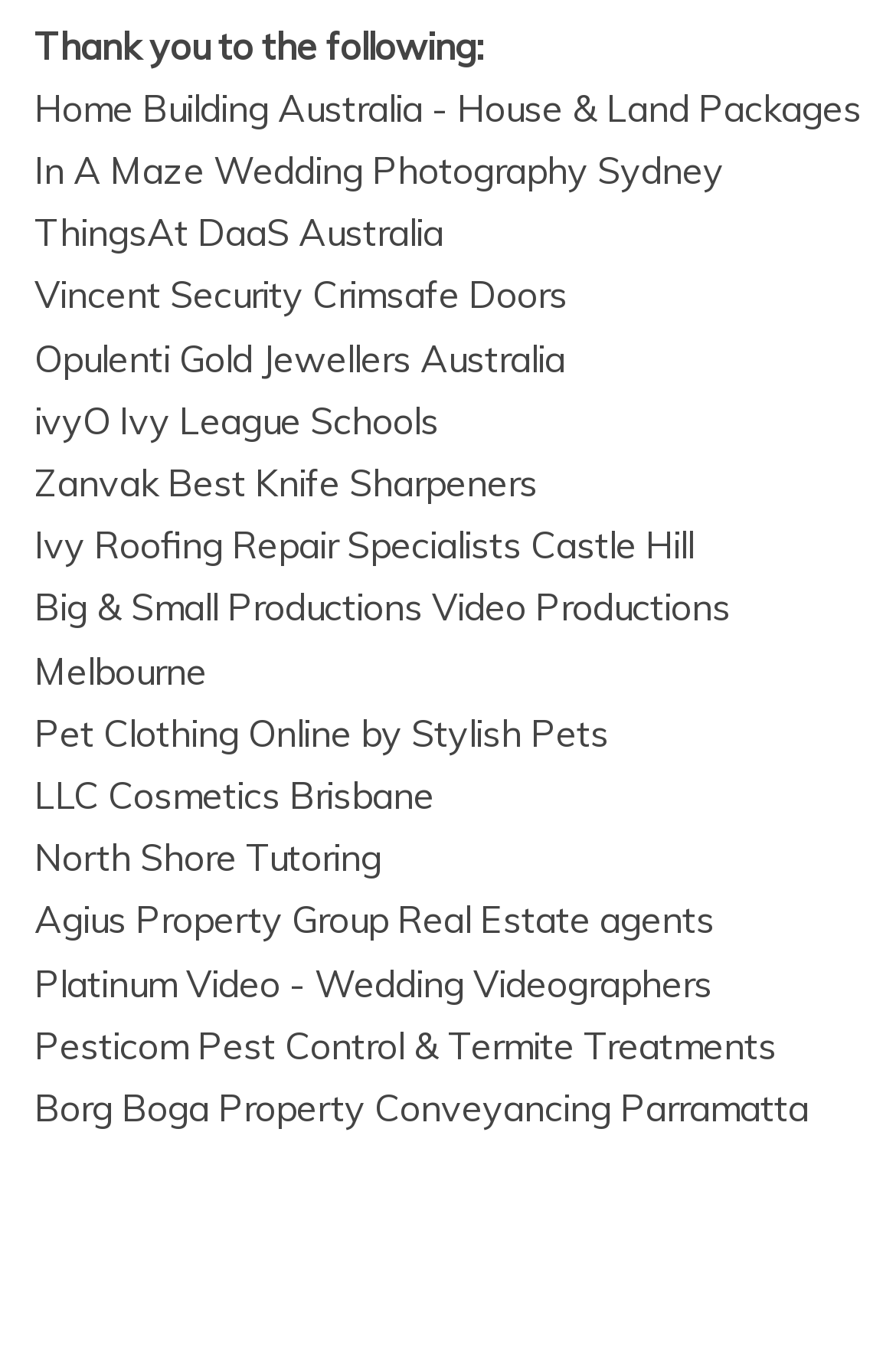Please find the bounding box coordinates in the format (top-left x, top-left y, bottom-right x, bottom-right y) for the given element description. Ensure the coordinates are floating point numbers between 0 and 1. Description: Borg Boga Property Conveyancing Parramatta

[0.038, 0.799, 0.903, 0.832]